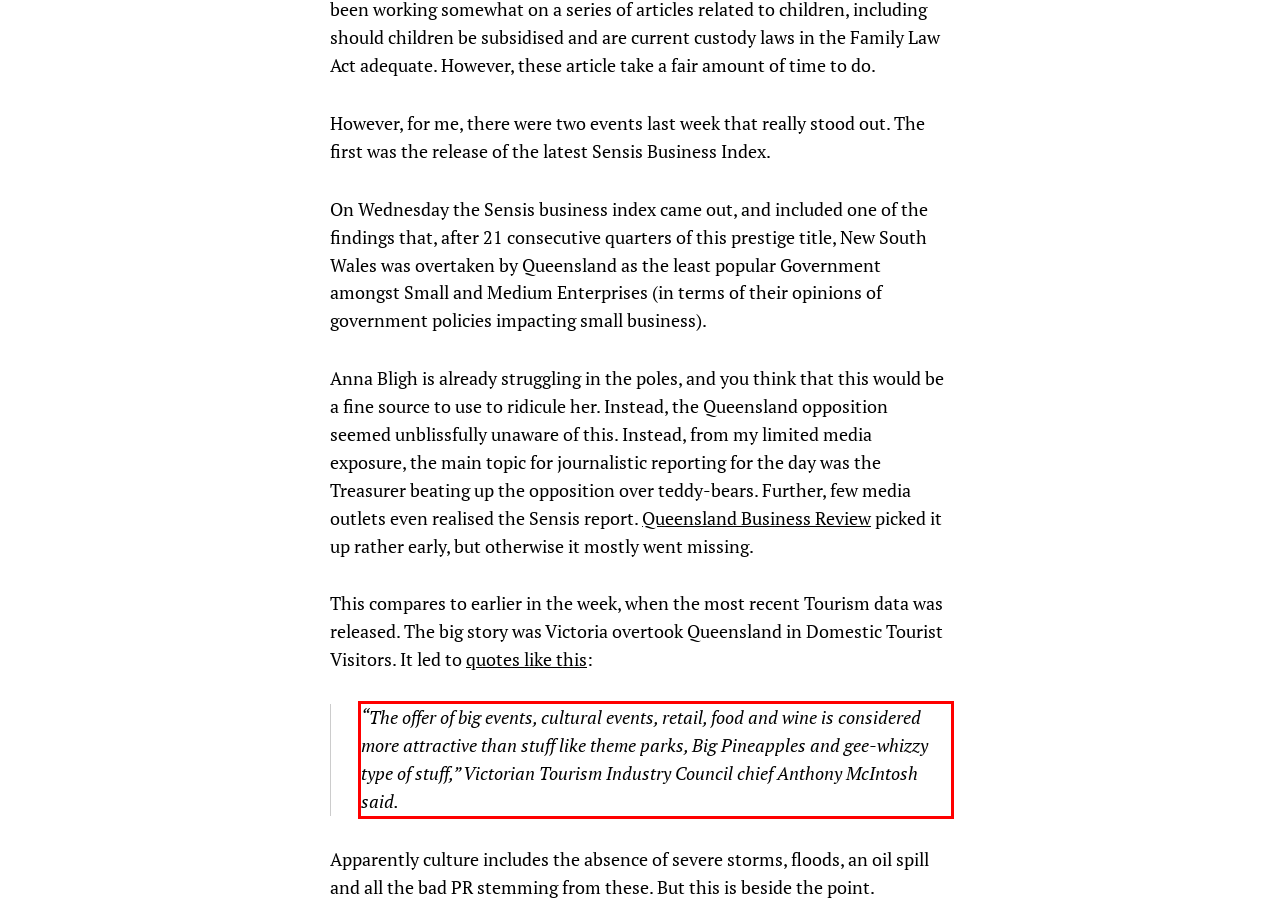Please examine the webpage screenshot containing a red bounding box and use OCR to recognize and output the text inside the red bounding box.

“The offer of big events, cultural events, retail, food and wine is considered more attractive than stuff like theme parks, Big Pineapples and gee-whizzy type of stuff,” Victorian Tourism Industry Council chief Anthony McIntosh said.